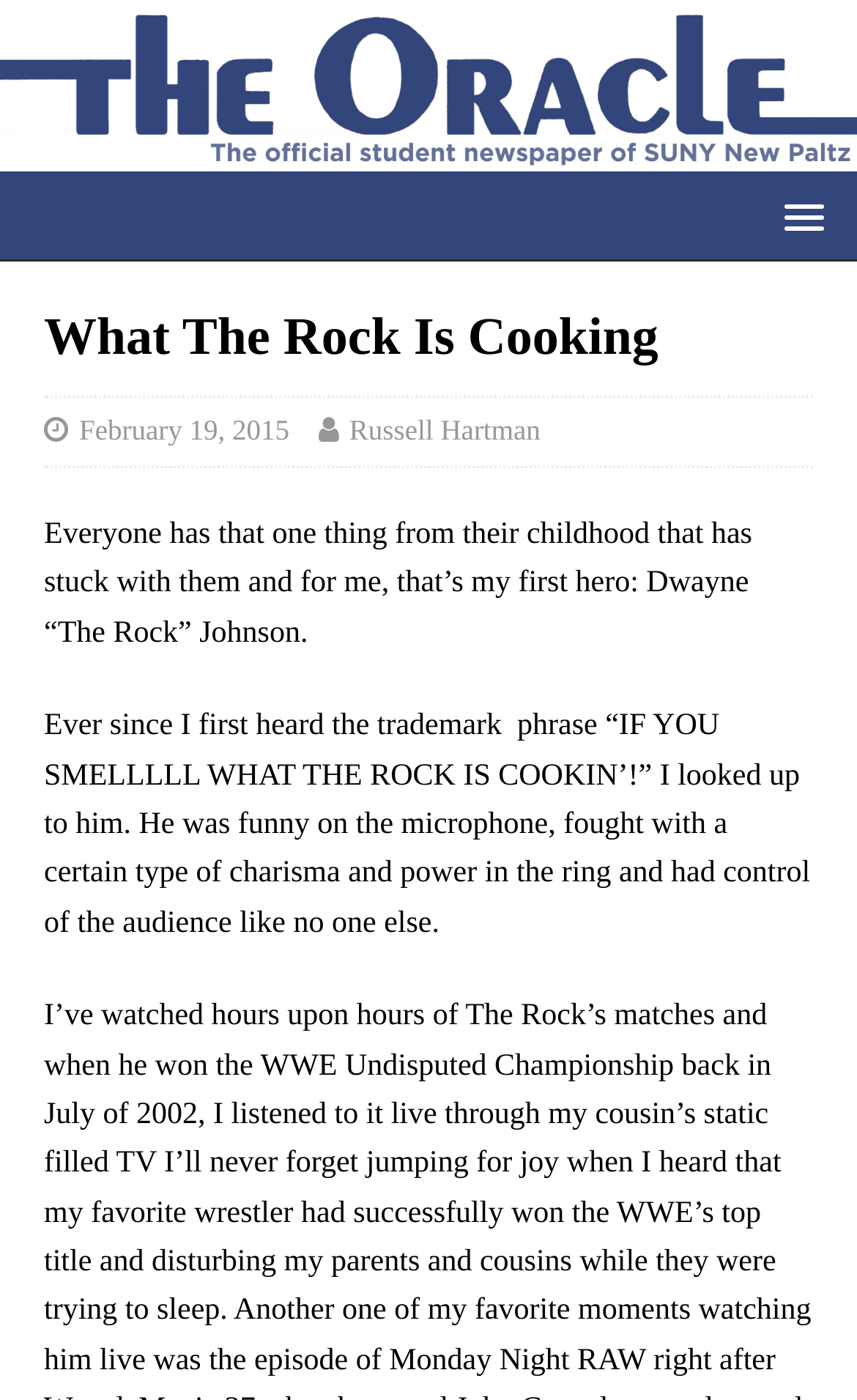Identify and generate the primary title of the webpage.

What The Rock Is Cooking